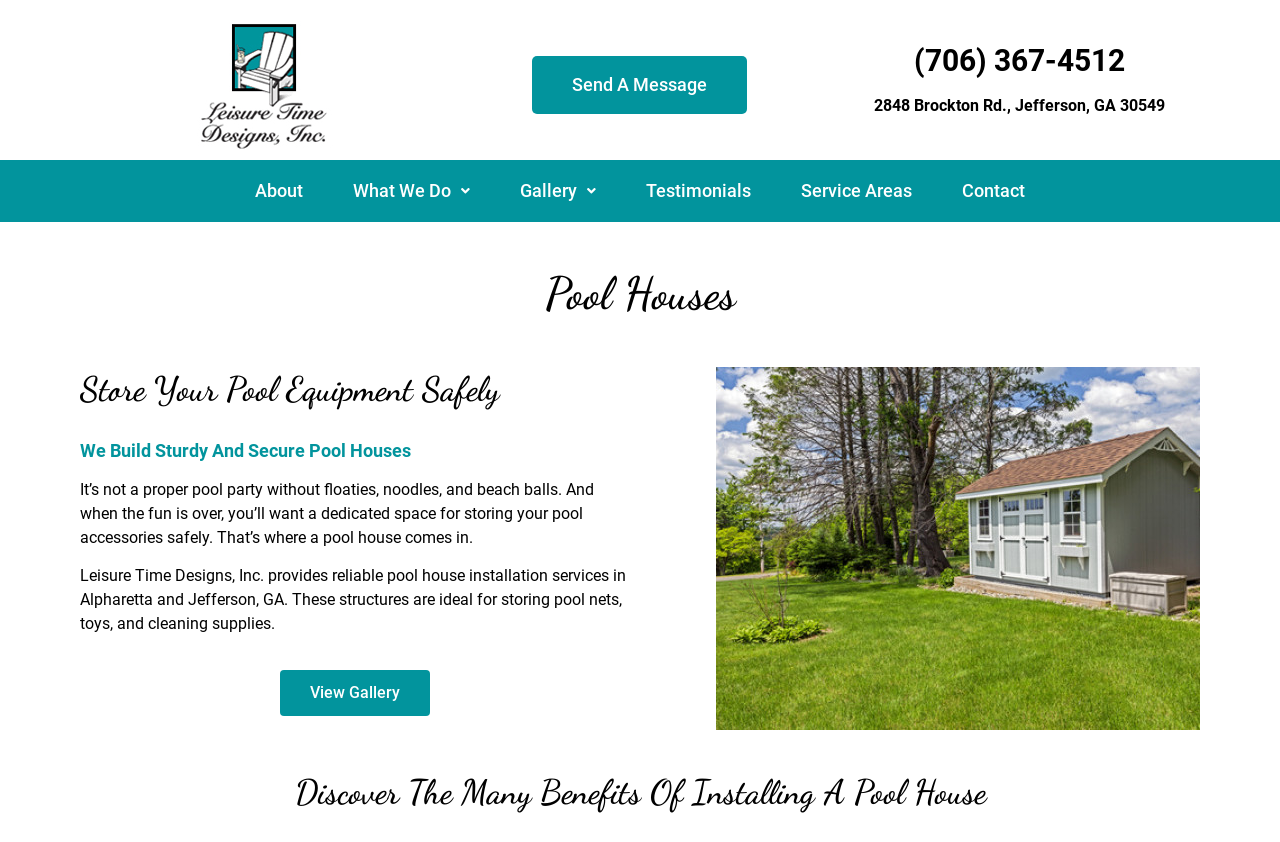Identify the bounding box coordinates for the element you need to click to achieve the following task: "Call the phone number". The coordinates must be four float values ranging from 0 to 1, formatted as [left, top, right, bottom].

[0.714, 0.051, 0.879, 0.093]